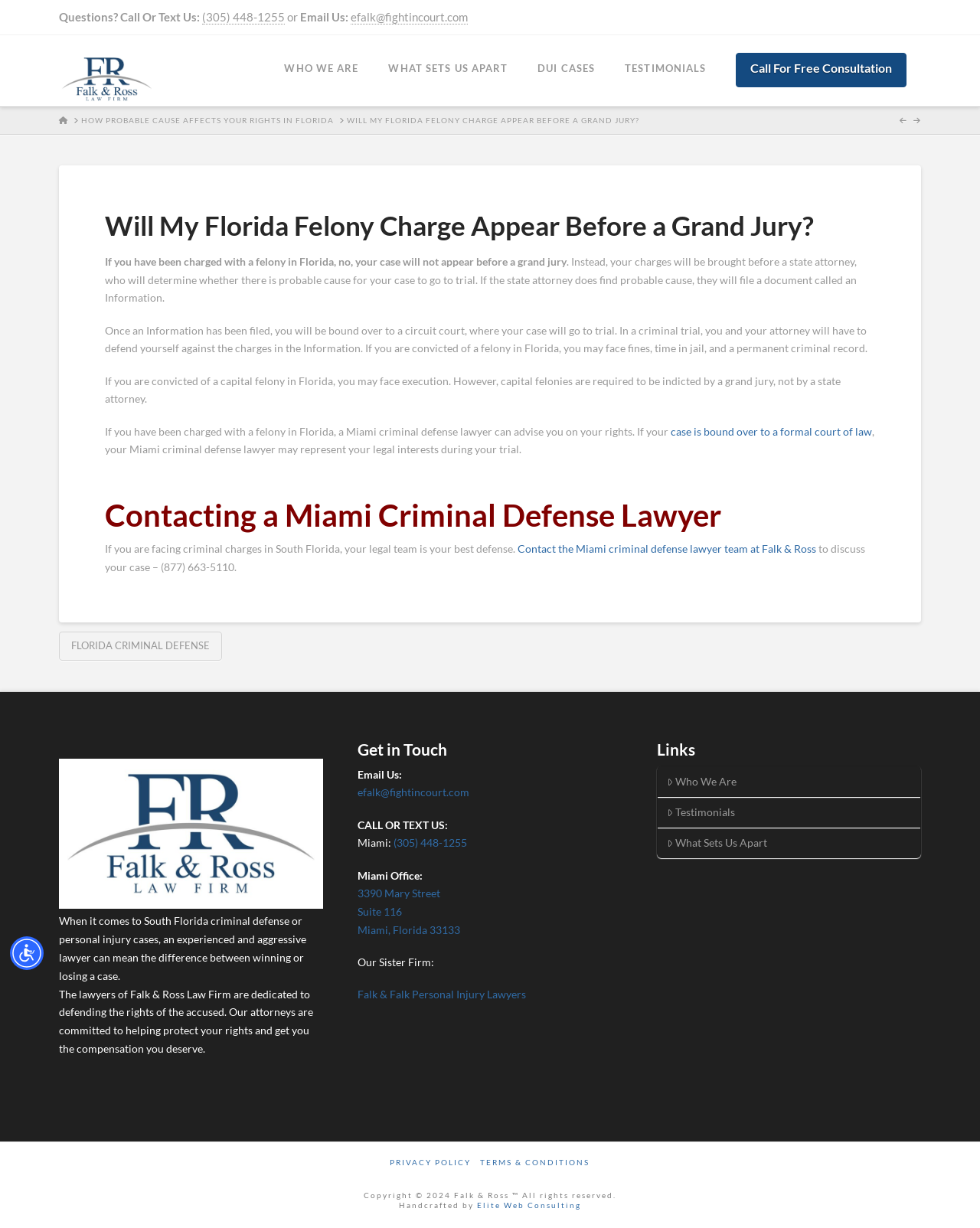Please identify the bounding box coordinates of the region to click in order to complete the given instruction: "Email the law firm". The coordinates should be four float numbers between 0 and 1, i.e., [left, top, right, bottom].

[0.358, 0.008, 0.477, 0.02]